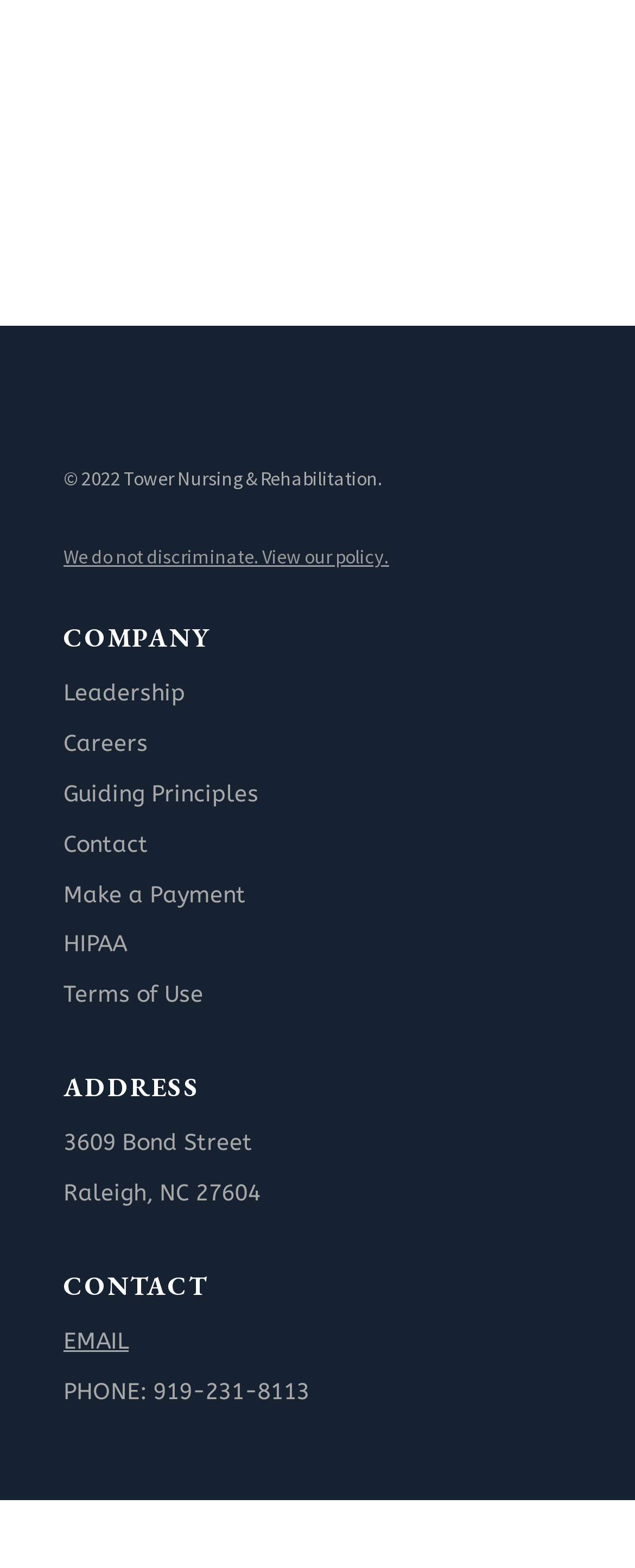Given the element description "Make a Payment", identify the bounding box of the corresponding UI element.

[0.1, 0.561, 0.387, 0.579]